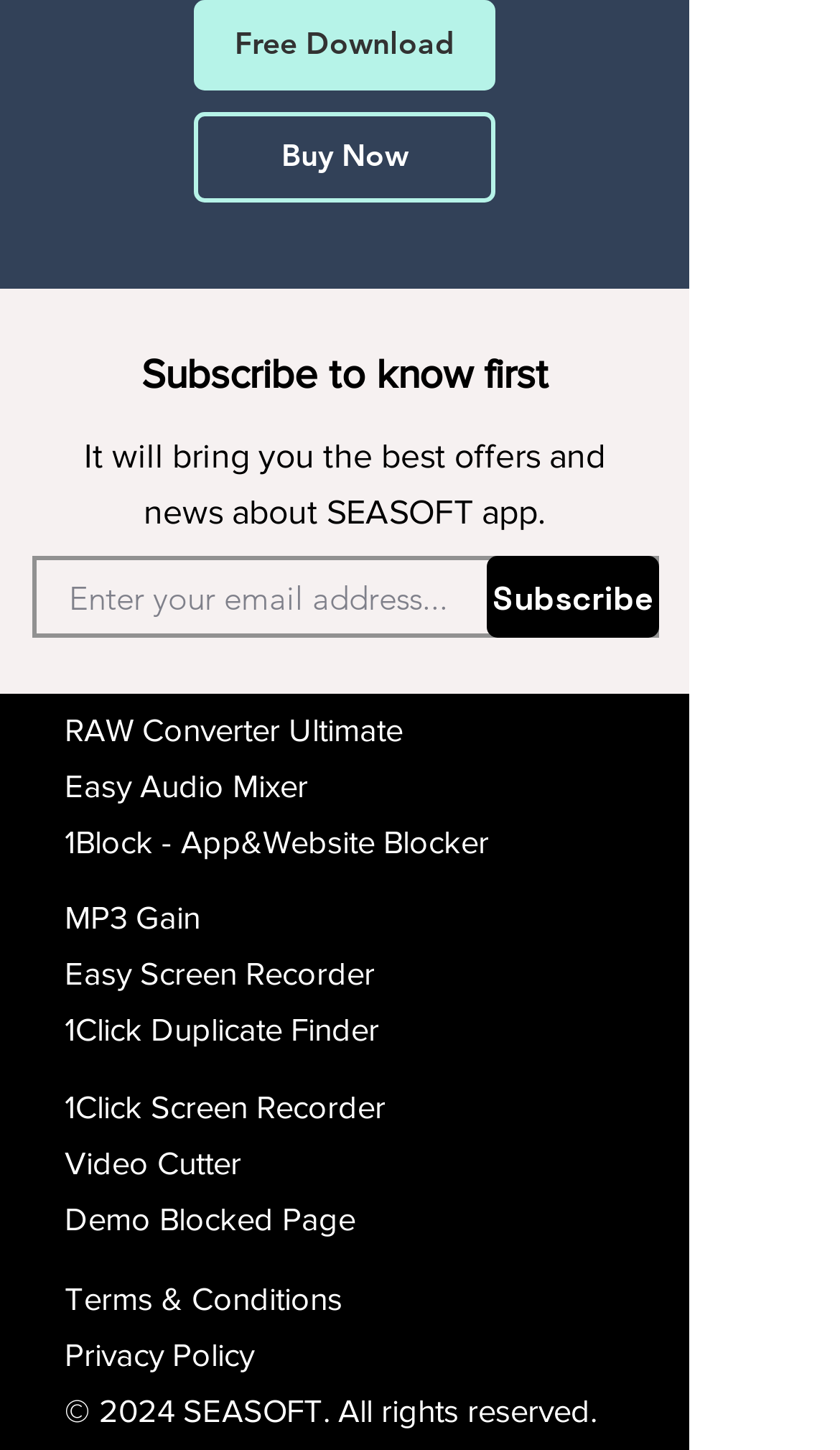What type of products are listed on the webpage?
Look at the image and respond with a one-word or short-phrase answer.

Software applications